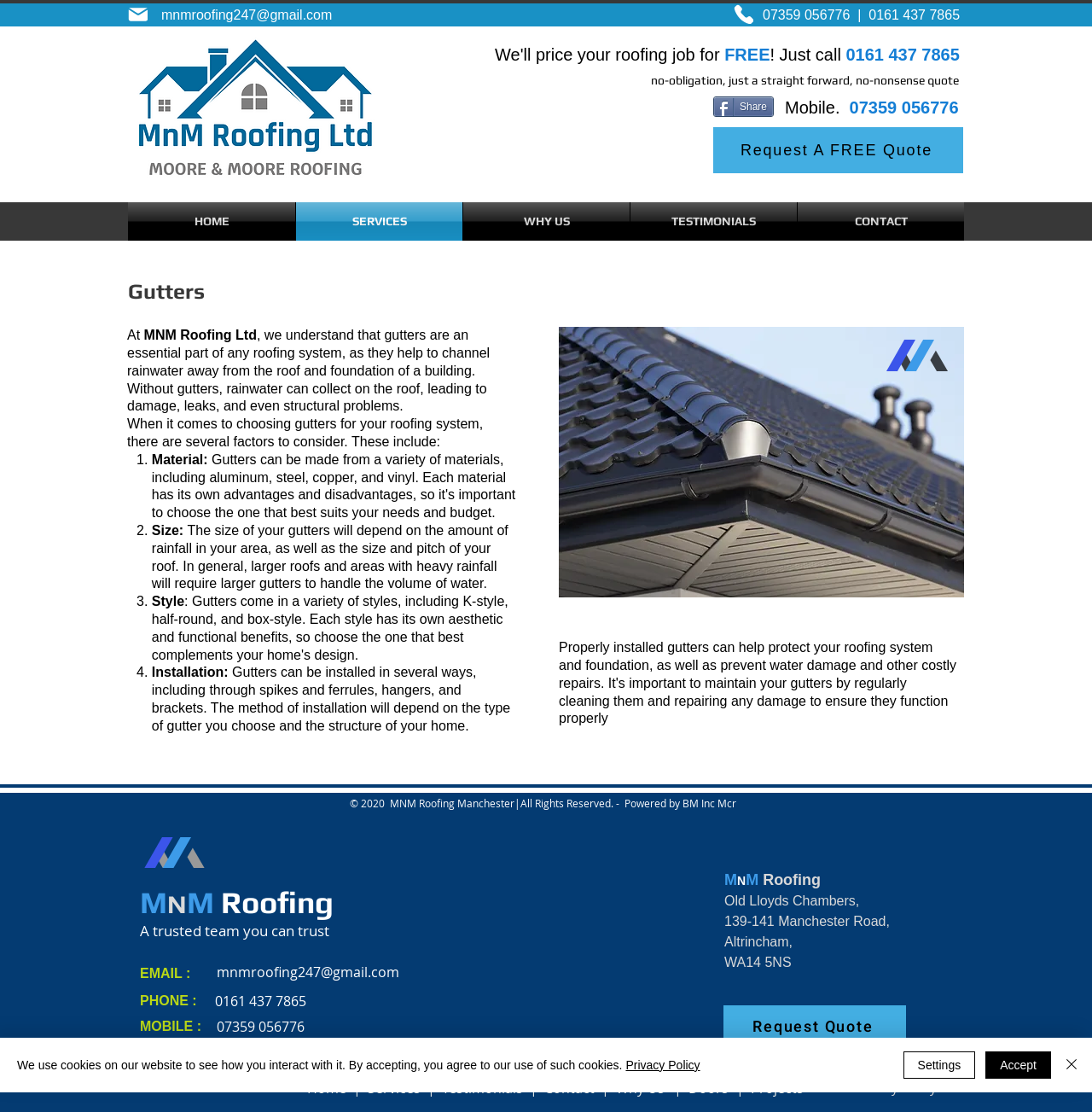Deliver a detailed narrative of the webpage's visual and textual elements.

This webpage is about MNM Roofing Ltd, a company that provides gutters installation and repair services. At the top of the page, there is a navigation menu with links to different sections of the website, including HOME, SERVICES, WHY US, TESTIMONIALS, and CONTACT. Below the navigation menu, there is a heading that reads "We'll price your roofing job for FREE! Just call 0161 437 7865" and a button to request a free quote.

On the left side of the page, there is a section that provides contact information, including a phone number, email address, and physical address. There is also a link to request a free quote and a button to share the company's information.

The main content of the page is divided into two sections. The first section explains the importance of gutters in a roofing system, including how they help to channel rainwater away from the roof and foundation of a building. The second section discusses the factors to consider when choosing gutters, including material, size, and style.

There are several images on the page, including a logo of MNM Roofing Ltd, an image of a roofing contractor, and a social media icon for Facebook. At the bottom of the page, there is a footer section that includes links to different sections of the website, as well as a copyright notice and a statement about the use of cookies on the website.

There is also an alert box at the bottom of the page that informs users about the use of cookies on the website and provides a link to the privacy policy. The alert box includes buttons to accept, settings, and close.